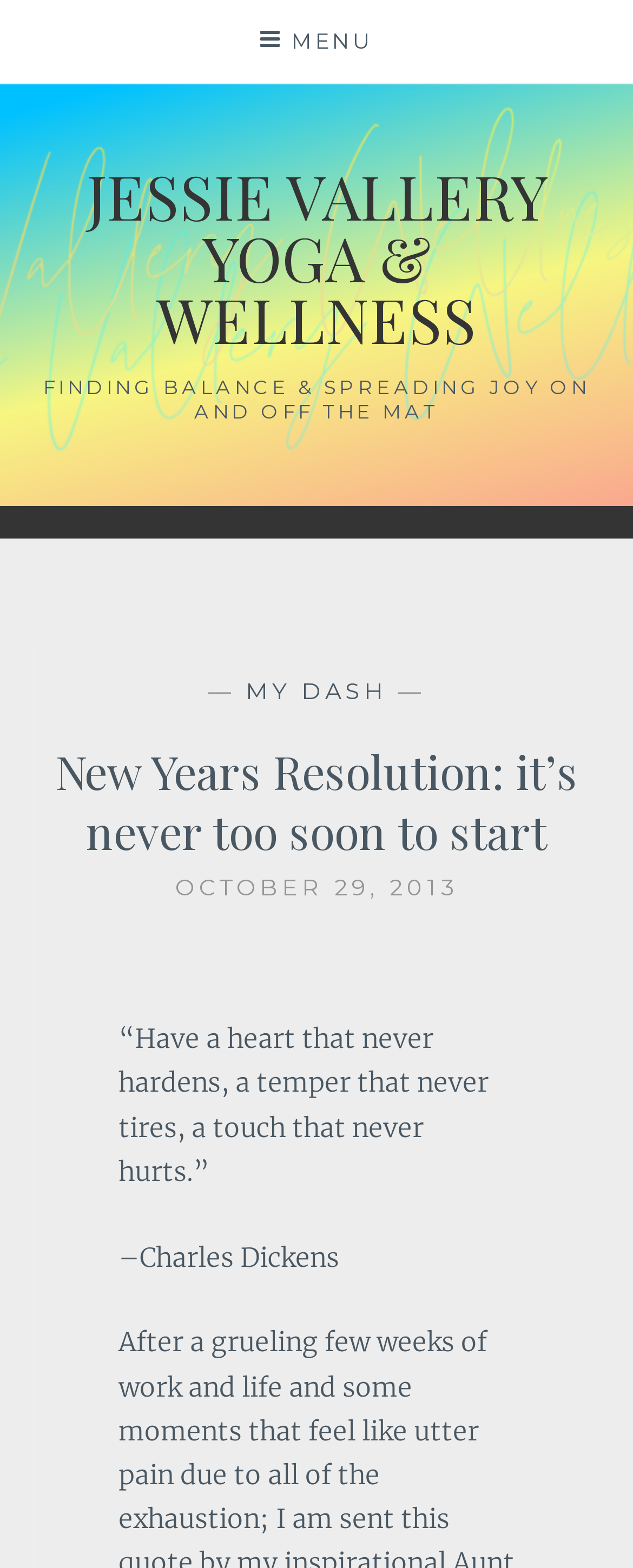Generate the main heading text from the webpage.

JESSIE VALLERY YOGA & WELLNESS